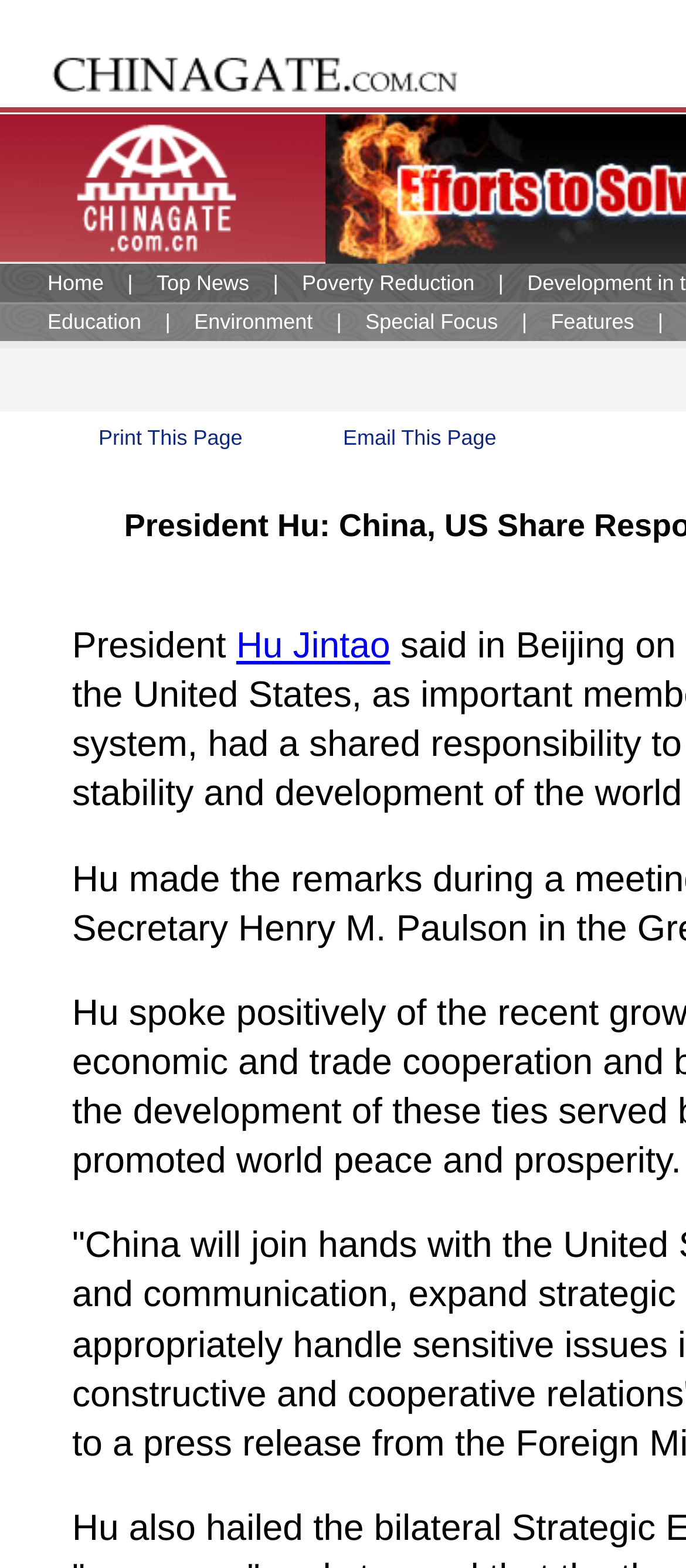How many images are on the webpage?
Based on the image, respond with a single word or phrase.

2